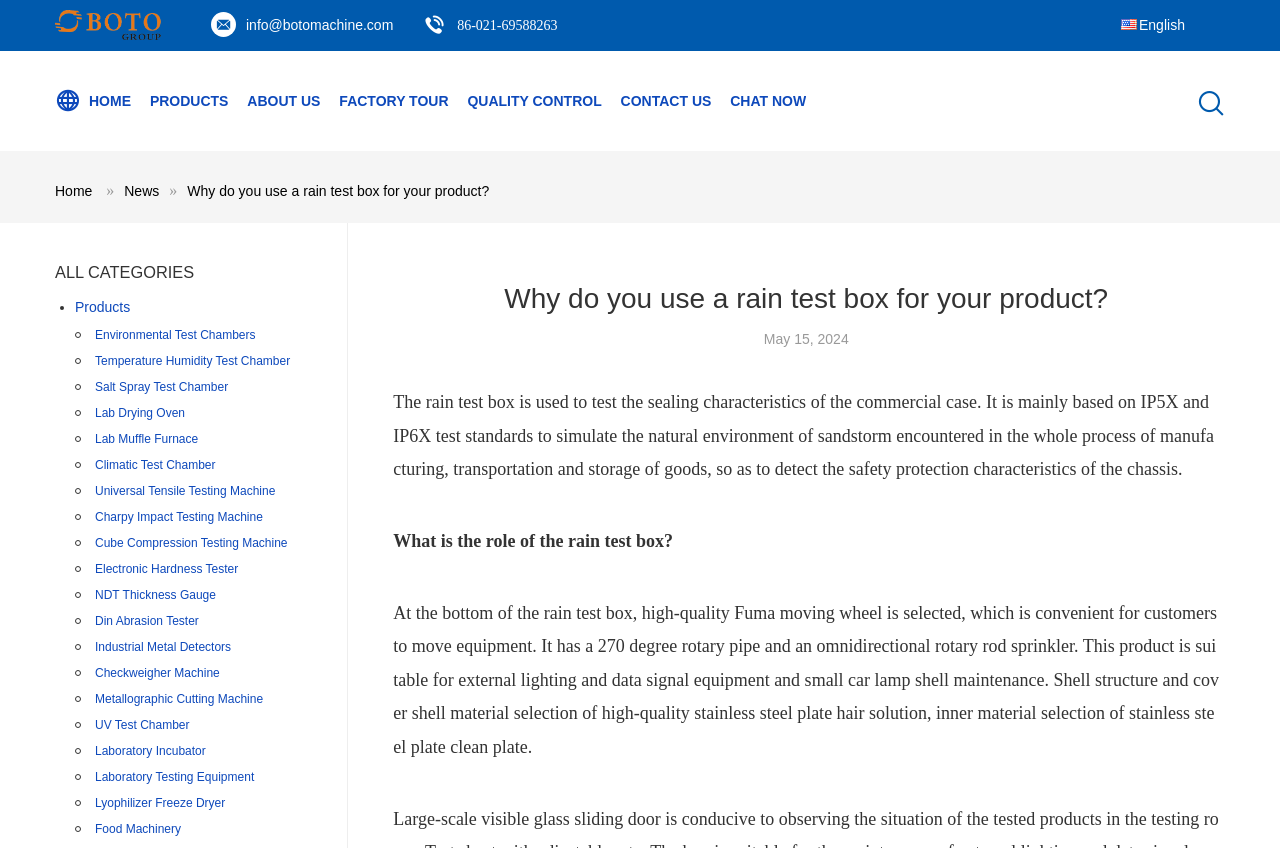What material is used for the shell structure of the rain test box? Based on the image, give a response in one word or a short phrase.

Stainless steel plate